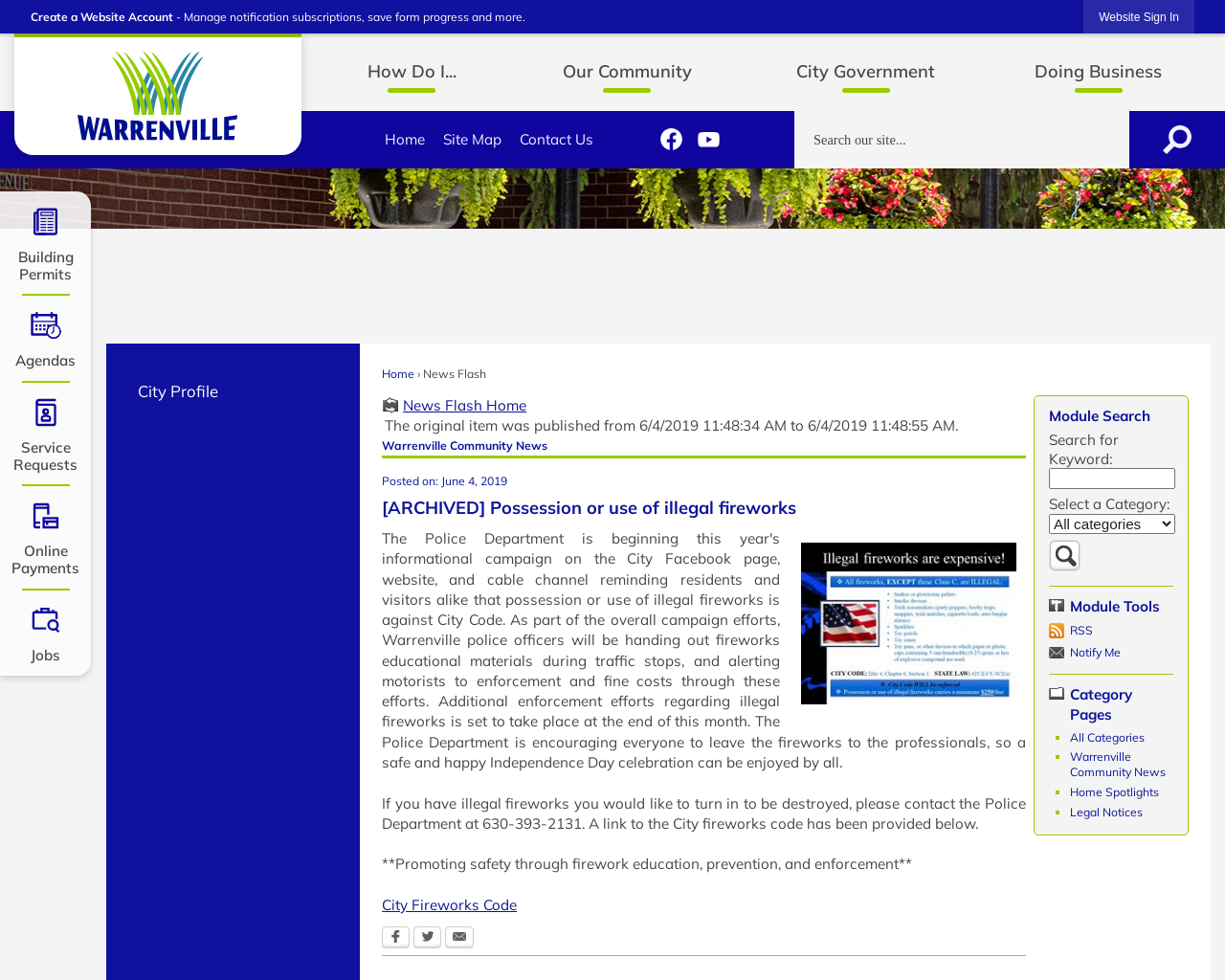Please identify the bounding box coordinates of the area that needs to be clicked to fulfill the following instruction: "Search news flash module."

[0.856, 0.478, 0.959, 0.499]